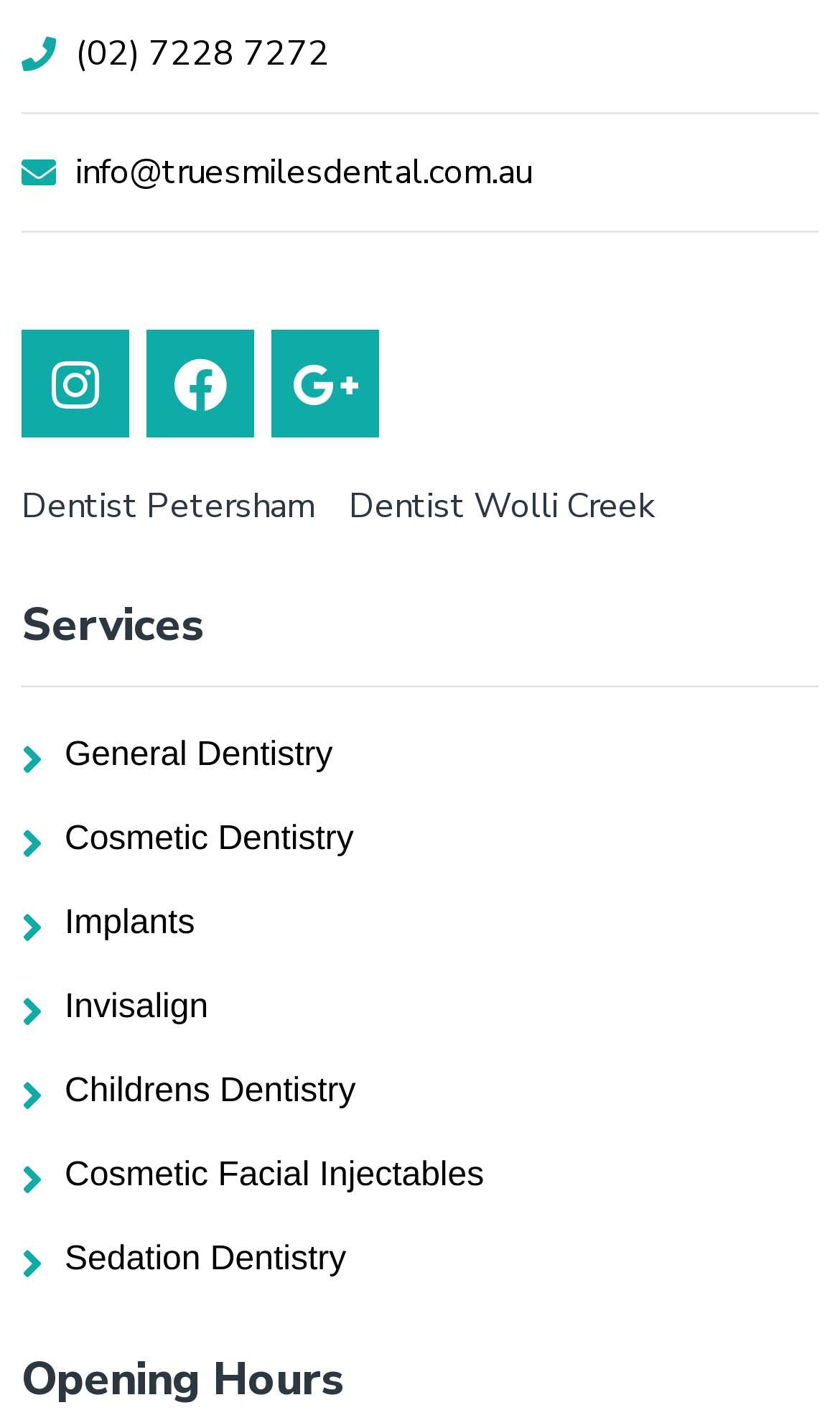Pinpoint the bounding box coordinates of the element to be clicked to execute the instruction: "Visit Instagram".

[0.026, 0.231, 0.154, 0.307]